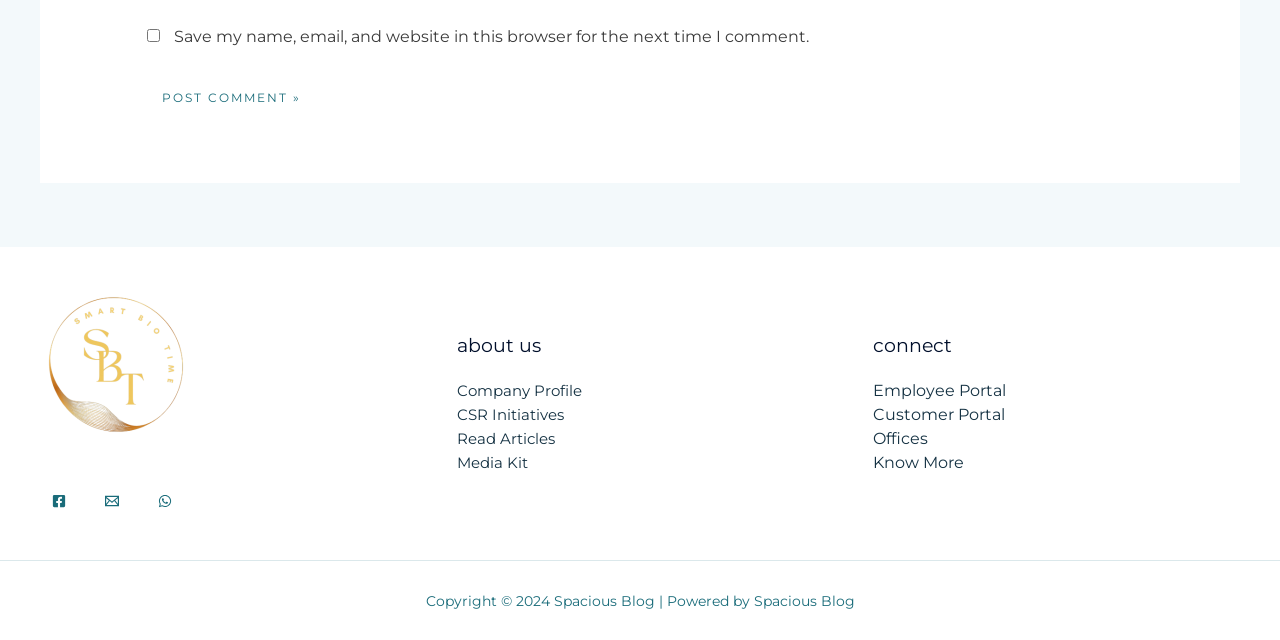What is the purpose of the checkbox?
Refer to the image and provide a detailed answer to the question.

The checkbox is labeled as 'Save my name, email, and website in this browser for the next time I comment', which suggests that its purpose is to save the user's comment information for future use.